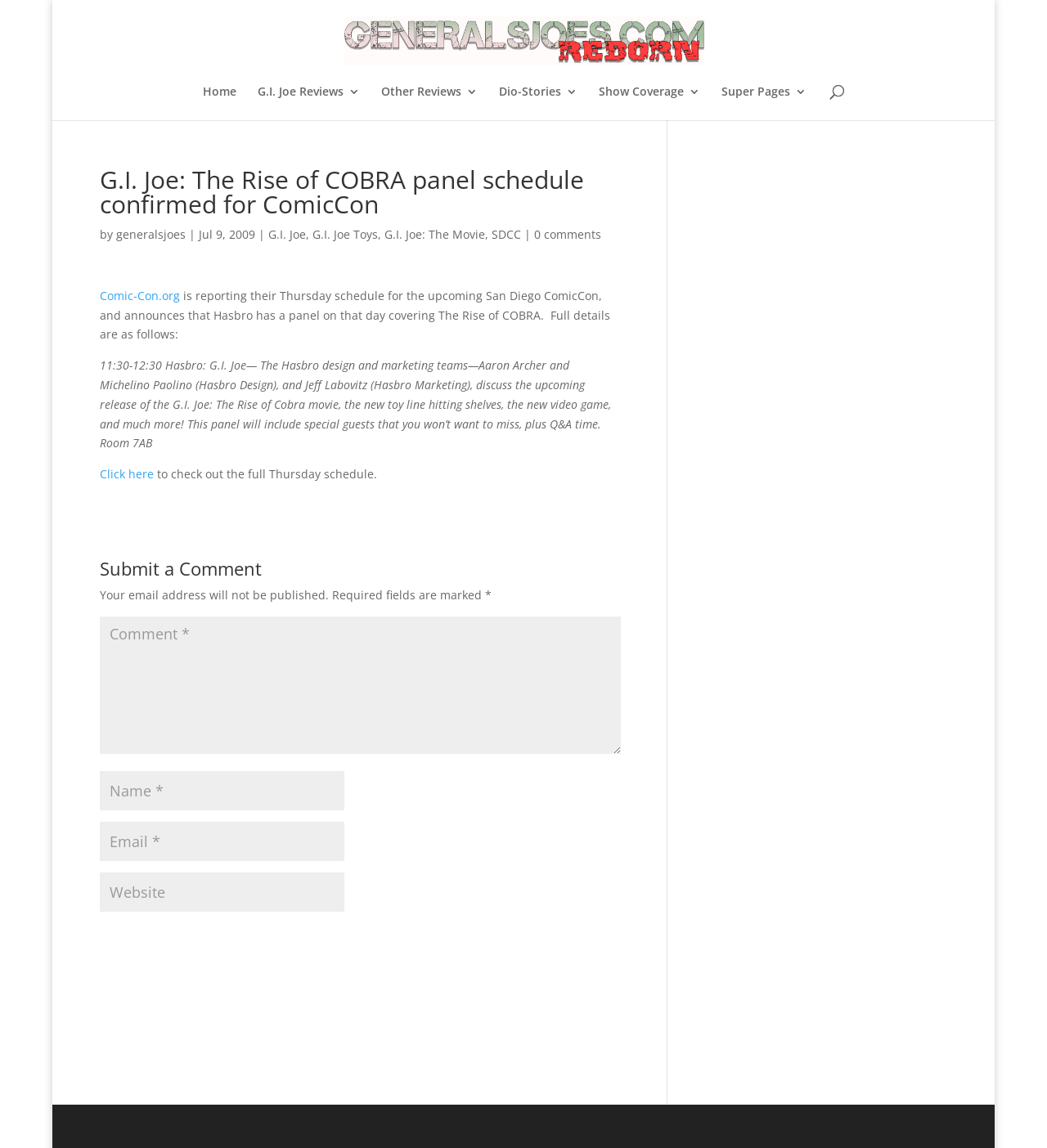Give a one-word or phrase response to the following question: What is the room number of the Hasbro panel at Comic-Con?

7AB